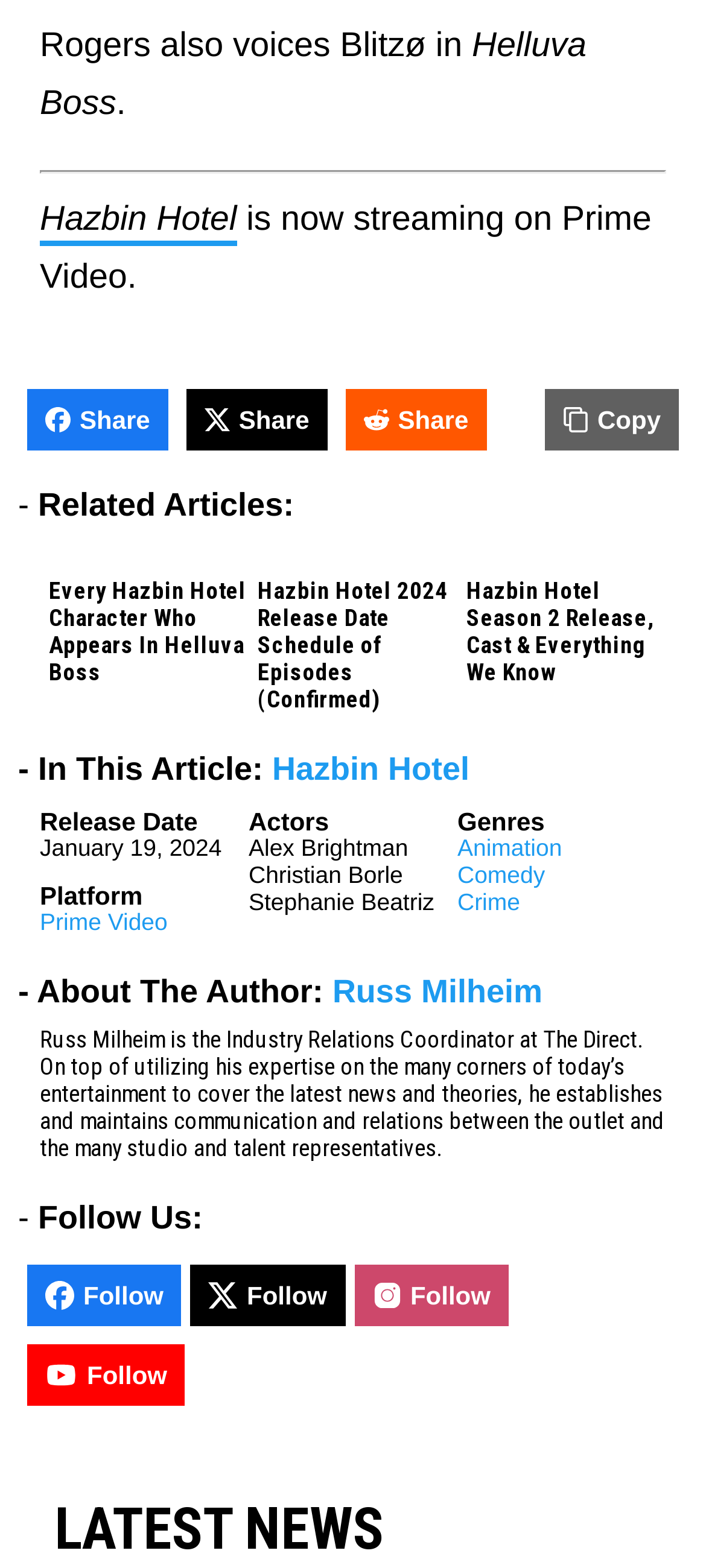Please identify the bounding box coordinates of the element's region that I should click in order to complete the following instruction: "Click on the 'Prime Video' link". The bounding box coordinates consist of four float numbers between 0 and 1, i.e., [left, top, right, bottom].

[0.056, 0.579, 0.237, 0.596]